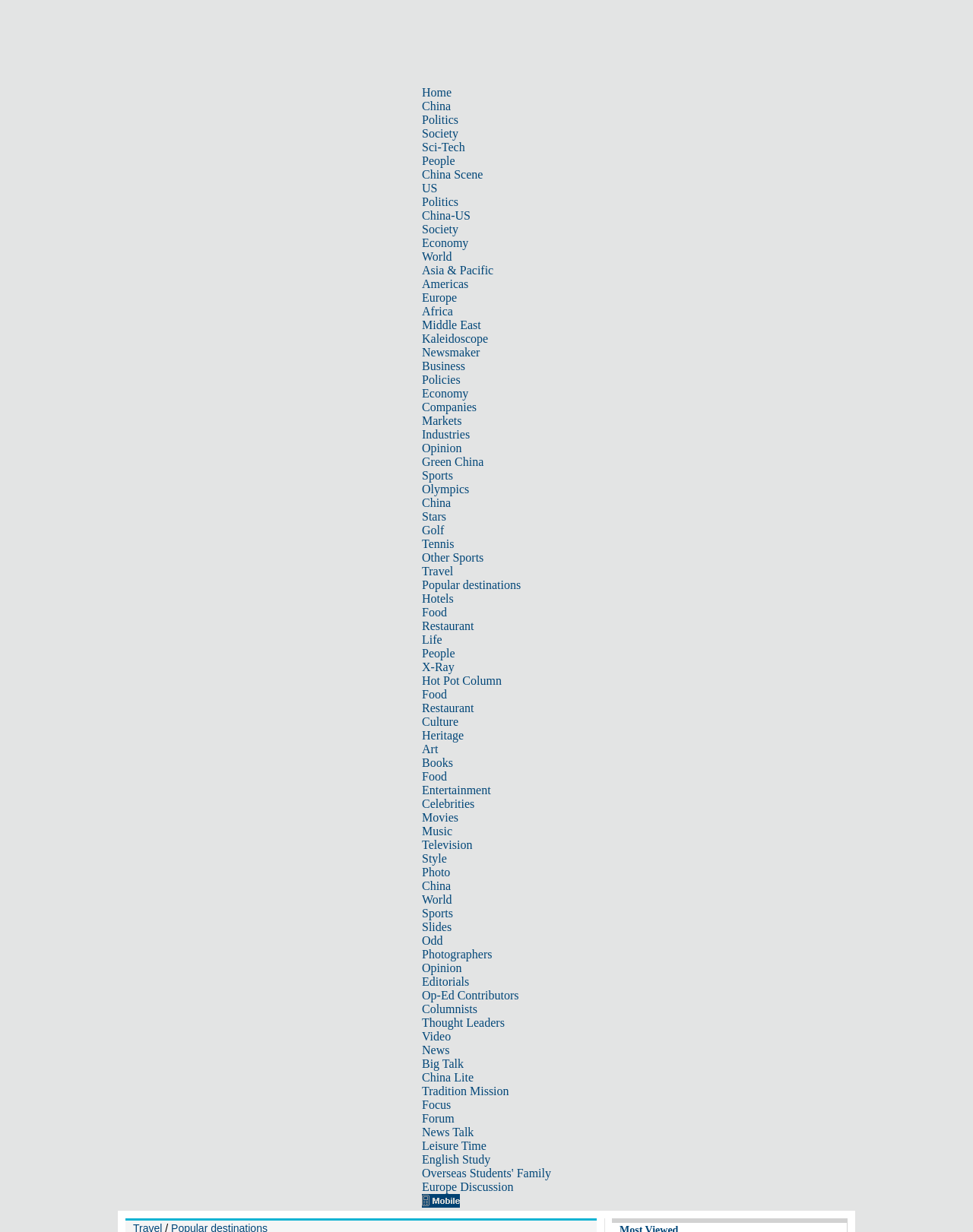Locate the bounding box coordinates of the element that needs to be clicked to carry out the instruction: "Click on the 'Home' link". The coordinates should be given as four float numbers ranging from 0 to 1, i.e., [left, top, right, bottom].

[0.434, 0.07, 0.464, 0.08]